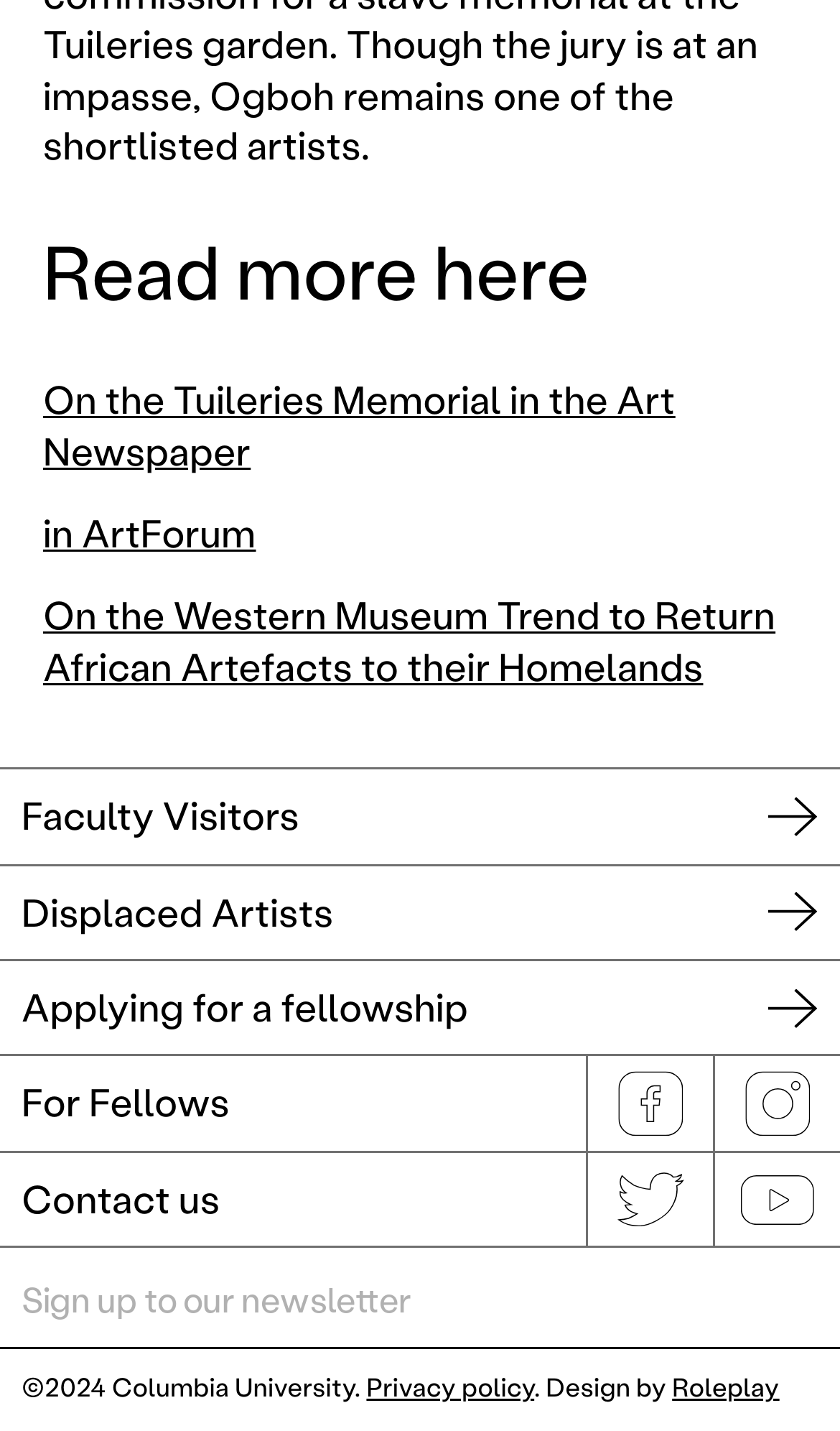Please answer the following question using a single word or phrase: 
How many image elements are there on the webpage?

4